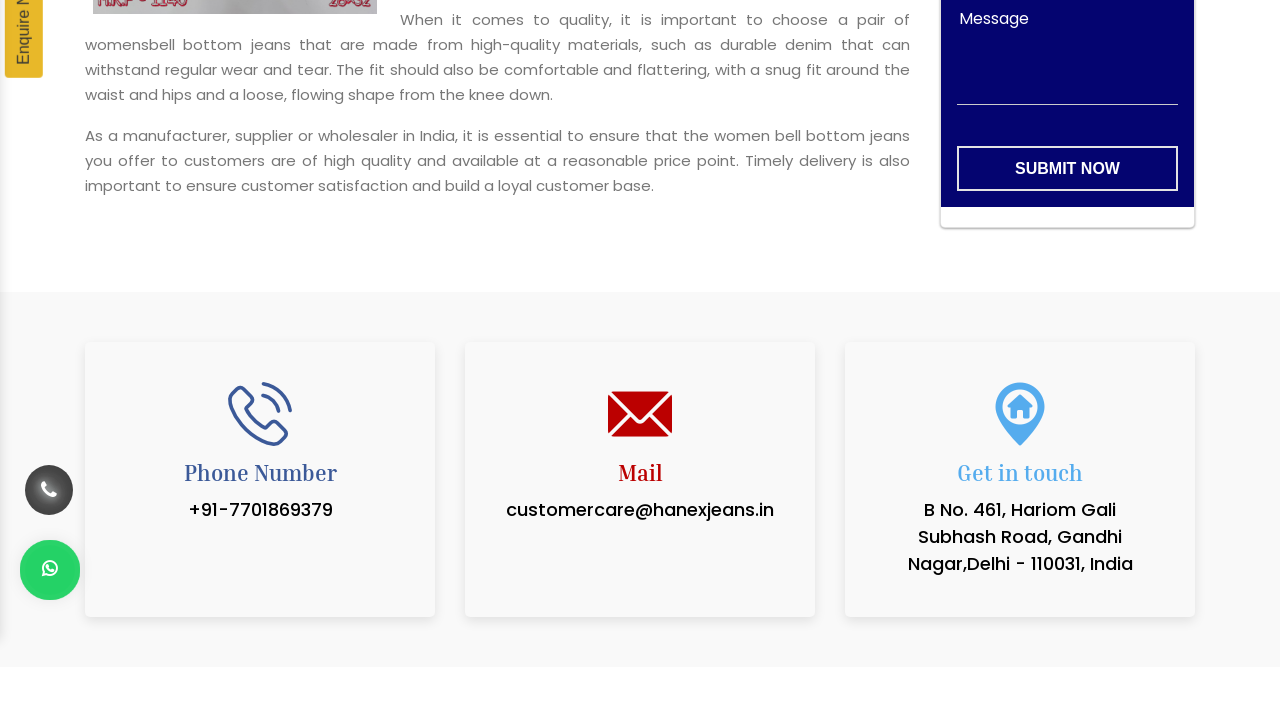Determine the bounding box coordinates for the HTML element mentioned in the following description: "customercare@hanexjeans.in". The coordinates should be a list of four floats ranging from 0 to 1, represented as [left, top, right, bottom].

[0.395, 0.688, 0.605, 0.726]